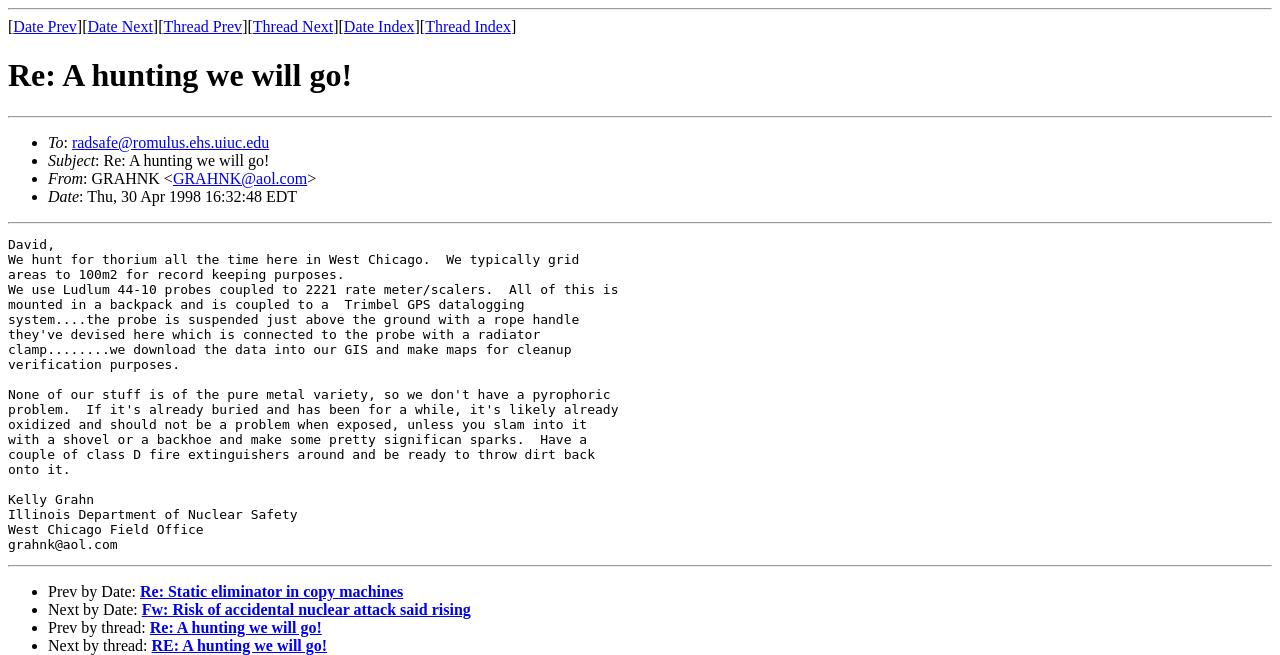Can you extract the primary headline text from the webpage?

Re: A hunting we will go!